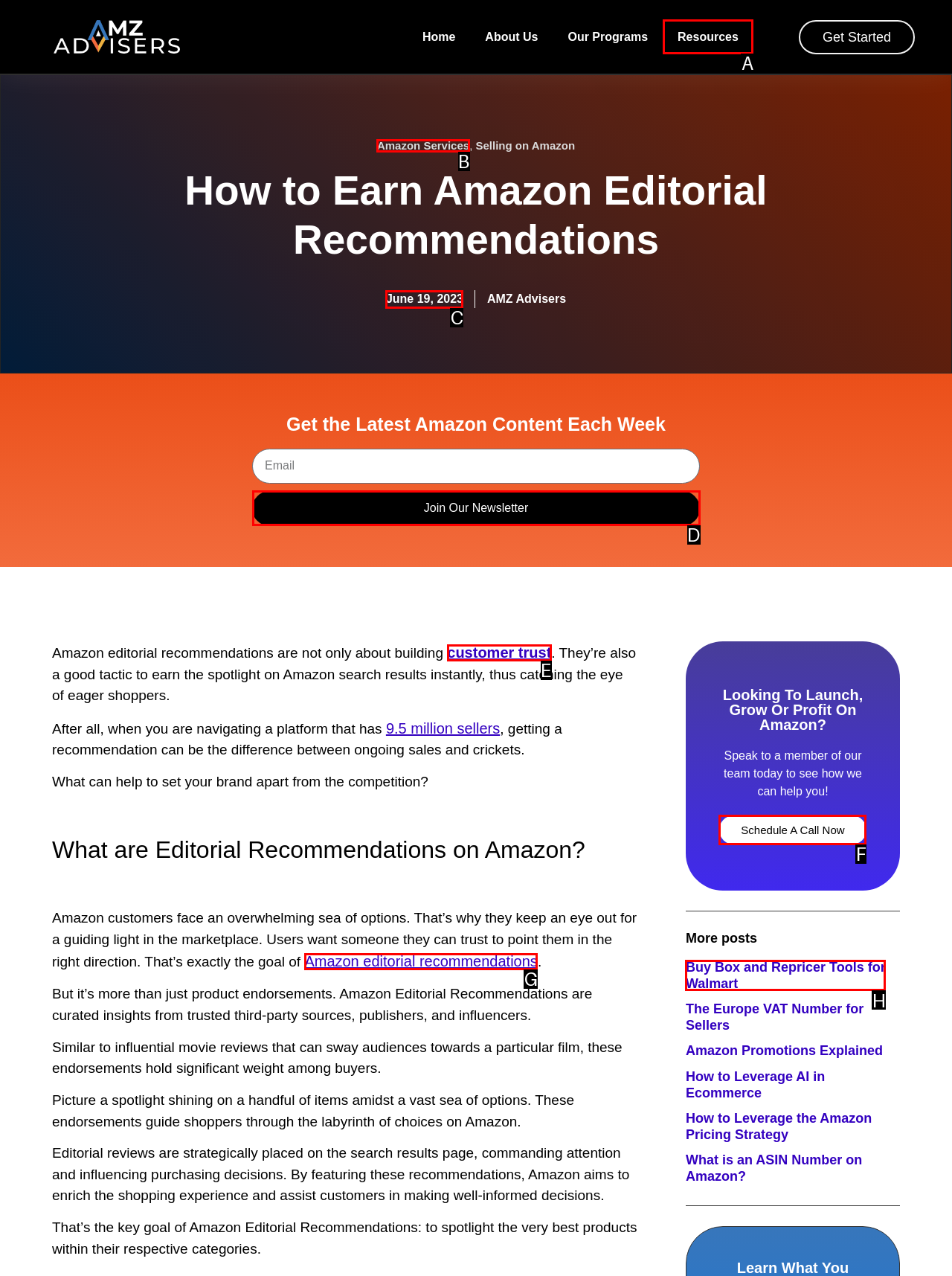Determine which HTML element I should select to execute the task: Schedule a call with the team
Reply with the corresponding option's letter from the given choices directly.

F